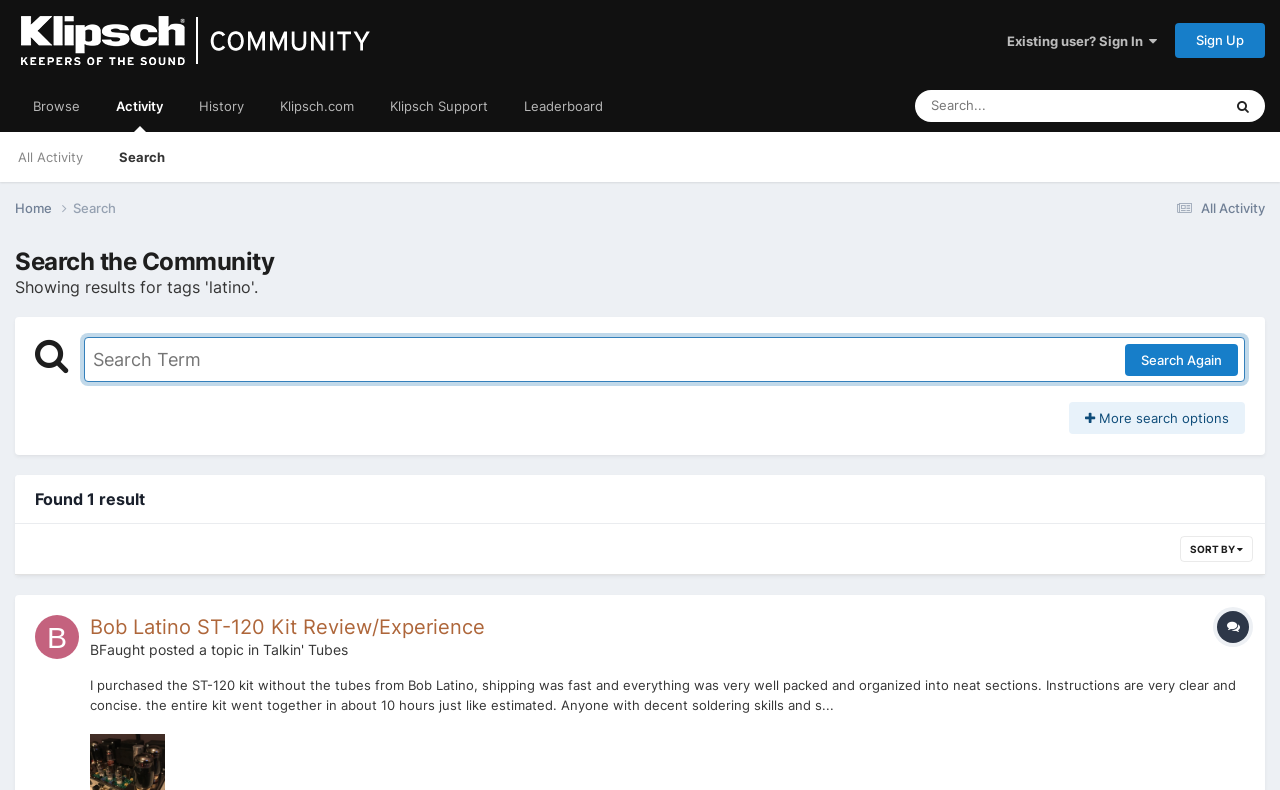Generate the text of the webpage's primary heading.

Search the Community